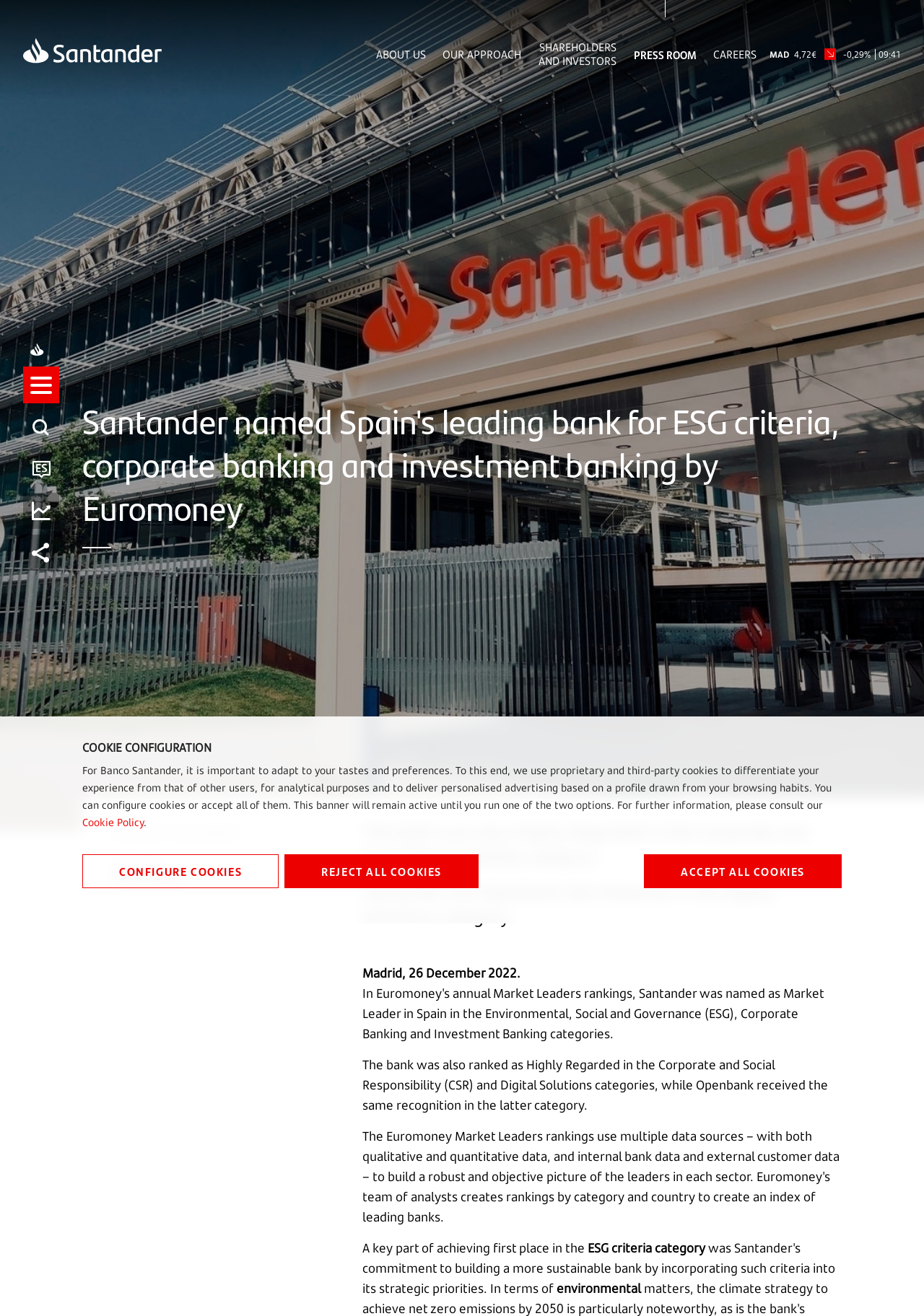Show the bounding box coordinates for the element that needs to be clicked to execute the following instruction: "View the press release". Provide the coordinates in the form of four float numbers between 0 and 1, i.e., [left, top, right, bottom].

[0.12, 0.647, 0.361, 0.672]